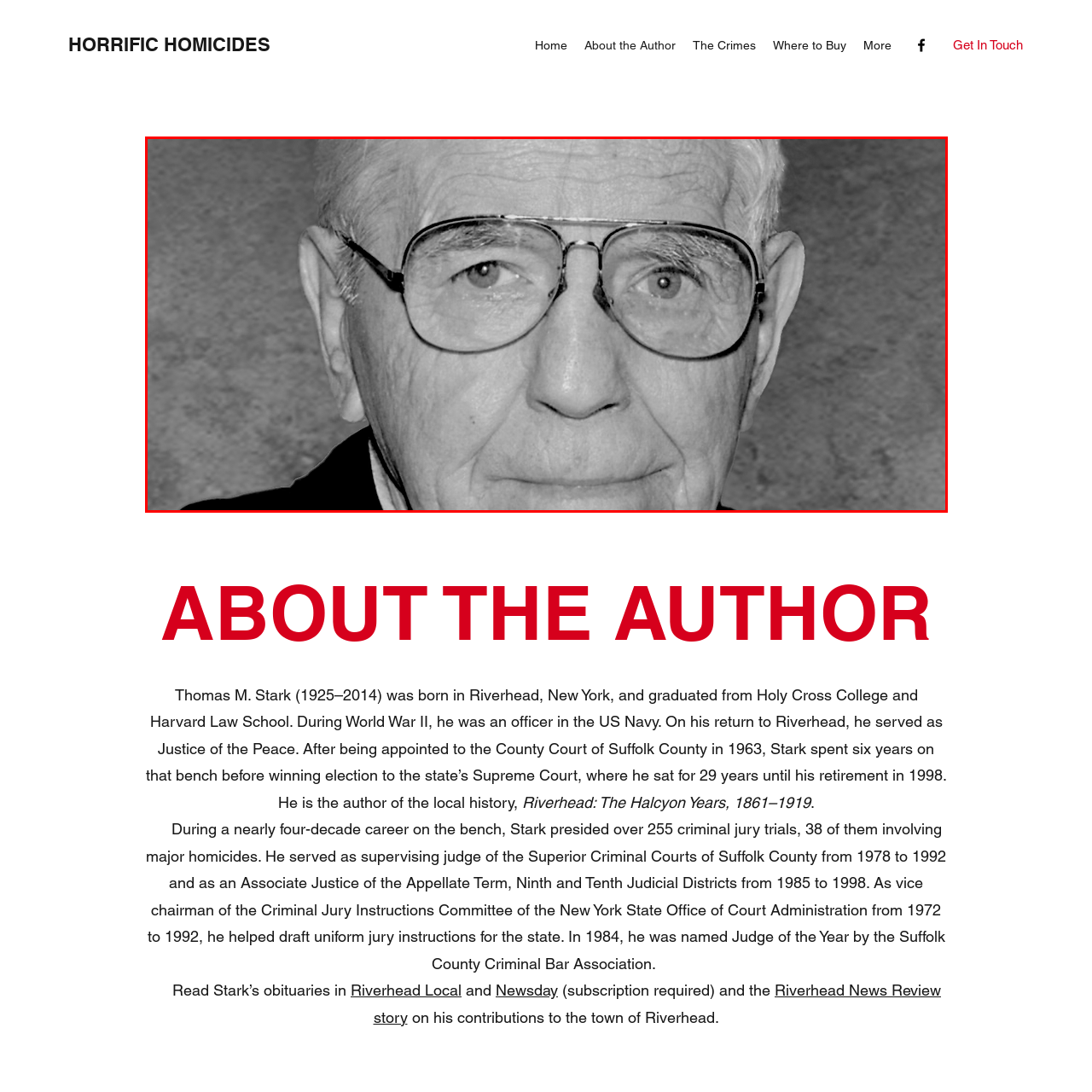Please examine the image within the red bounding box and provide an answer to the following question using a single word or phrase:
What award did Judge Stark receive from the Suffolk County Criminal Bar Association?

Judge of the Year